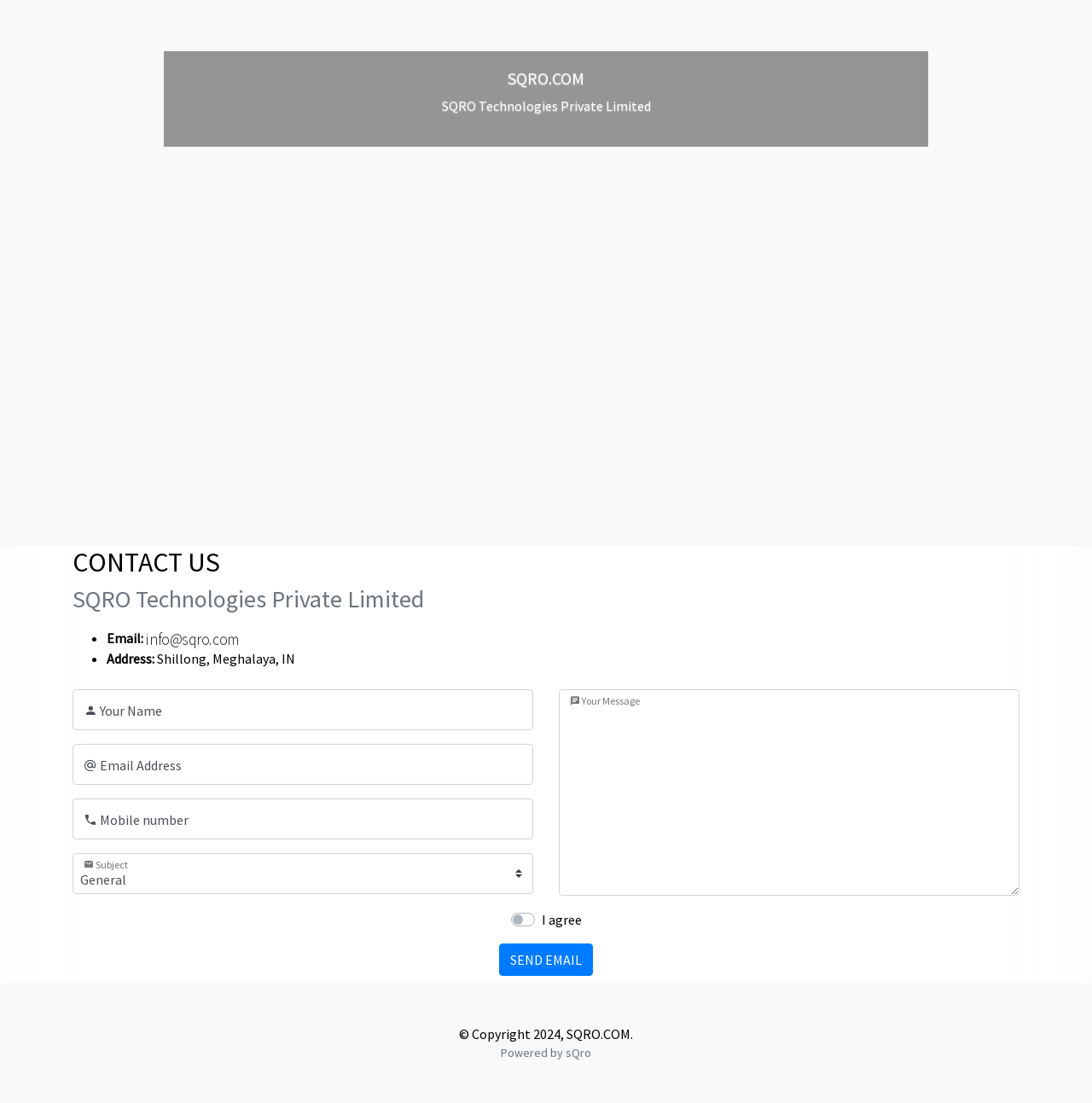Predict the bounding box for the UI component with the following description: "parent_node: I agree aria-describedby="ContactAcceptInputHelp" name="accept"".

[0.066, 0.824, 0.079, 0.862]